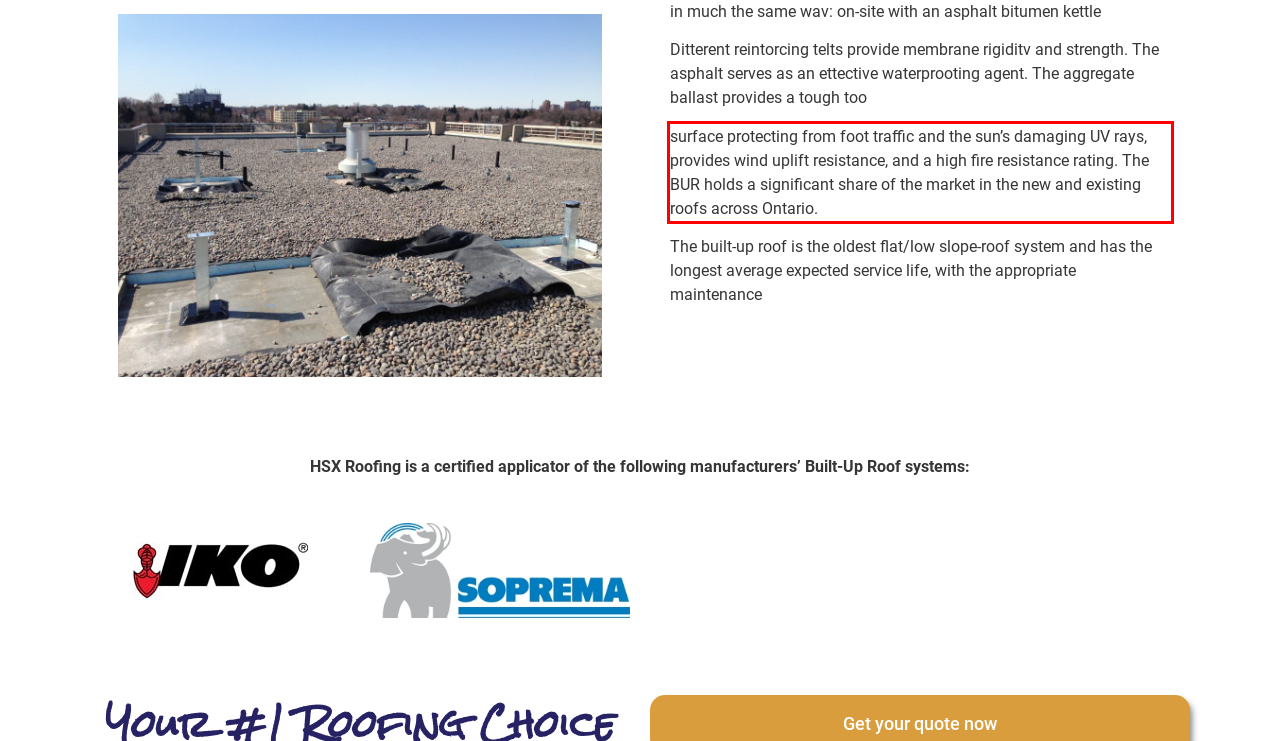Given the screenshot of a webpage, identify the red rectangle bounding box and recognize the text content inside it, generating the extracted text.

surface protecting from foot traffic and the sun’s damaging UV rays, provides wind uplift resistance, and a high fire resistance rating. The BUR holds a significant share of the market in the new and existing roofs across Ontario.